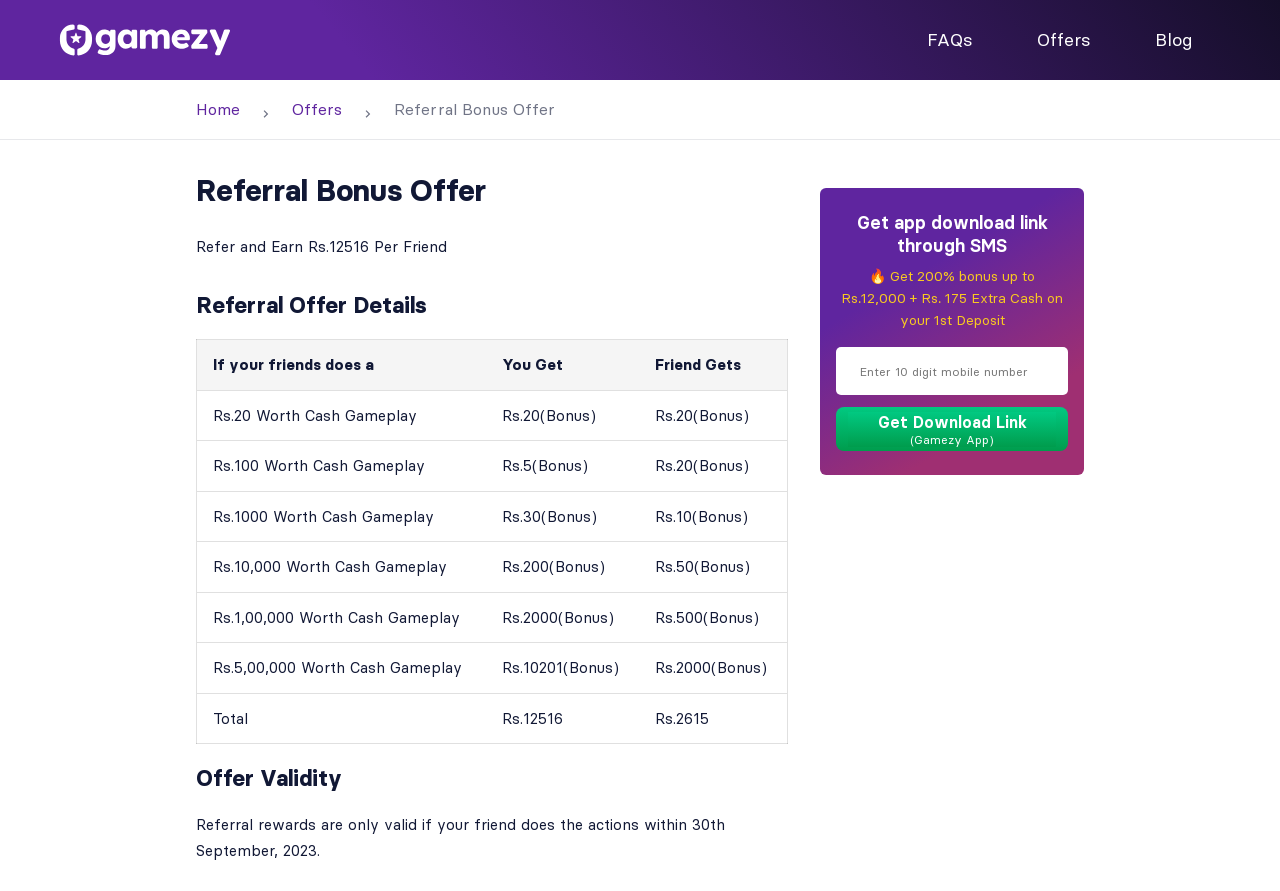What is the bonus amount for a Rs.1000 worth cash gameplay?
Please provide a comprehensive answer based on the contents of the image.

The bonus amount for a Rs.1000 worth cash gameplay can be found in the table under 'Referral Bonus Offer' section, which shows the bonus amounts for different cash gameplay values. The third row of the table shows the bonus amount for a Rs.1000 worth cash gameplay, which is Rs.30.